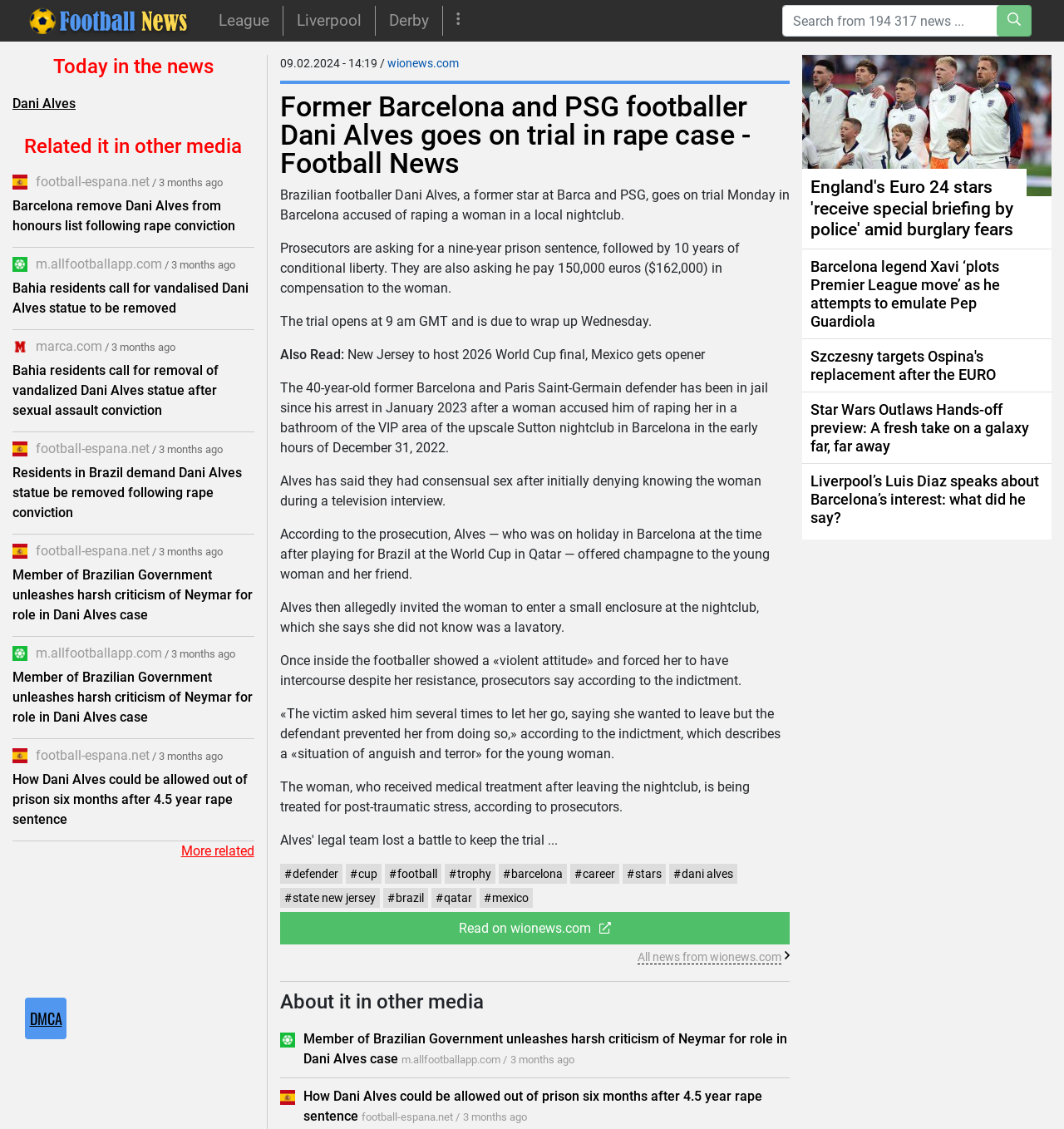Provide an in-depth description of the elements and layout of the webpage.

This webpage is about a news article related to footballer Dani Alves, who is on trial for rape. The page has a heading that reads "Former Barcelona and PSG footballer Dani Alves goes on trial in rape case - Football News". 

At the top of the page, there are several links to other news articles, including "Latest Football News", "League", "Liverpool", and "Derby". There is also a search box and a disabled search button. 

Below the heading, there is a brief summary of the news article, which states that Dani Alves is on trial for raping a woman in a local nightclub in Barcelona. The prosecutors are asking for a nine-year prison sentence and 10 years of conditional liberty, as well as 150,000 euros in compensation to the woman.

The main content of the article is divided into several sections, each with a brief summary of the case. There are also several links to other related news articles, including "New Jersey to host 2026 World Cup final, Mexico gets opener". 

Throughout the article, there are several images from different news sources, including football-espana.net, m.allfootballapp.com, and marca.com. Each image has a corresponding link to the news source. 

At the bottom of the page, there are several links to tags related to the article, including "#defender", "#cup", "#football", "#trophy", "#barcelona", "#career", "#stars", "#dani alves", "#state new jersey", "#brazil", "#qatar", and "#mexico". There is also a link to read the full article on wionews.com and a link to all news from wionews.com.